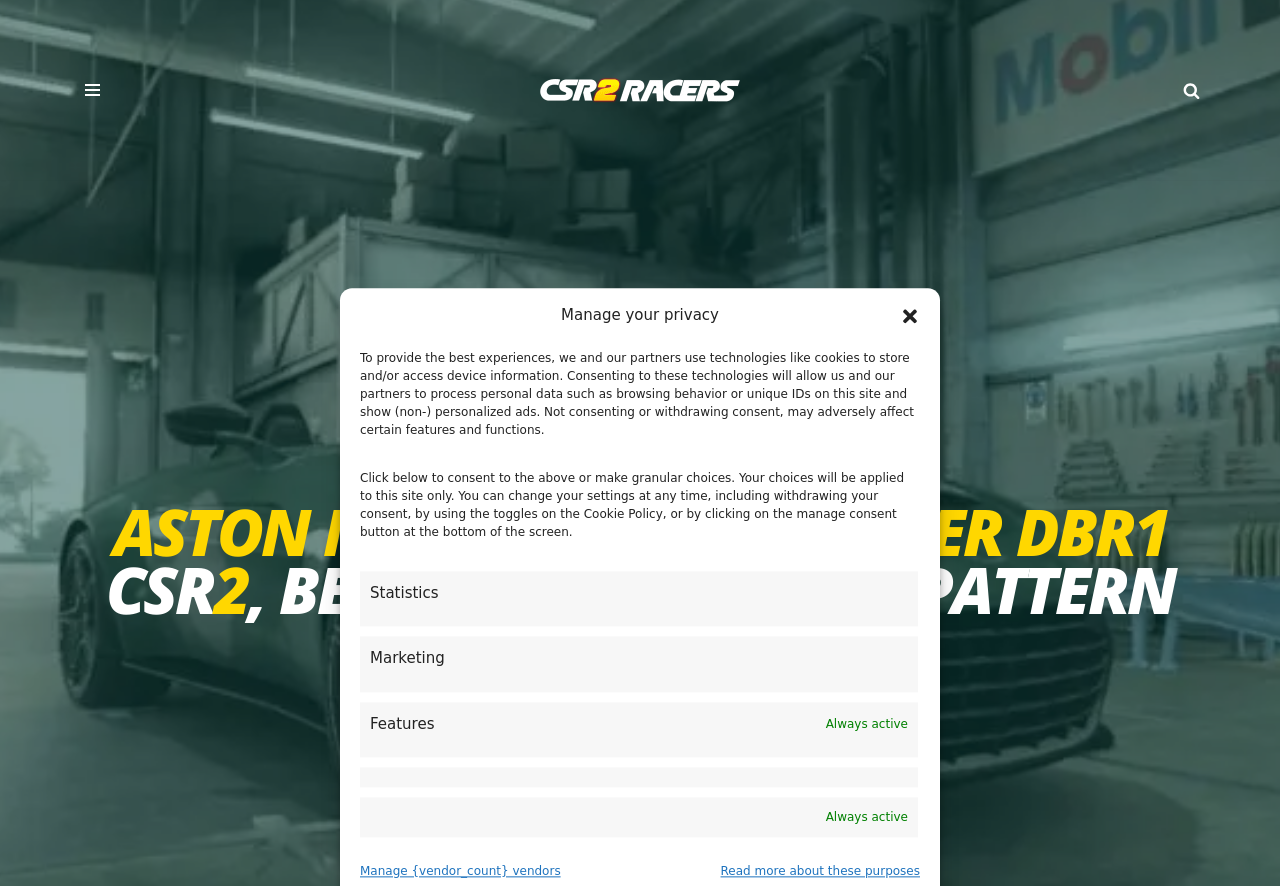Identify and provide the bounding box coordinates of the UI element described: "aria-label="CSR2 Racers" title="← CSR2 Racers"". The coordinates should be formatted as [left, top, right, bottom], with each number being a float between 0 and 1.

[0.422, 0.087, 0.578, 0.116]